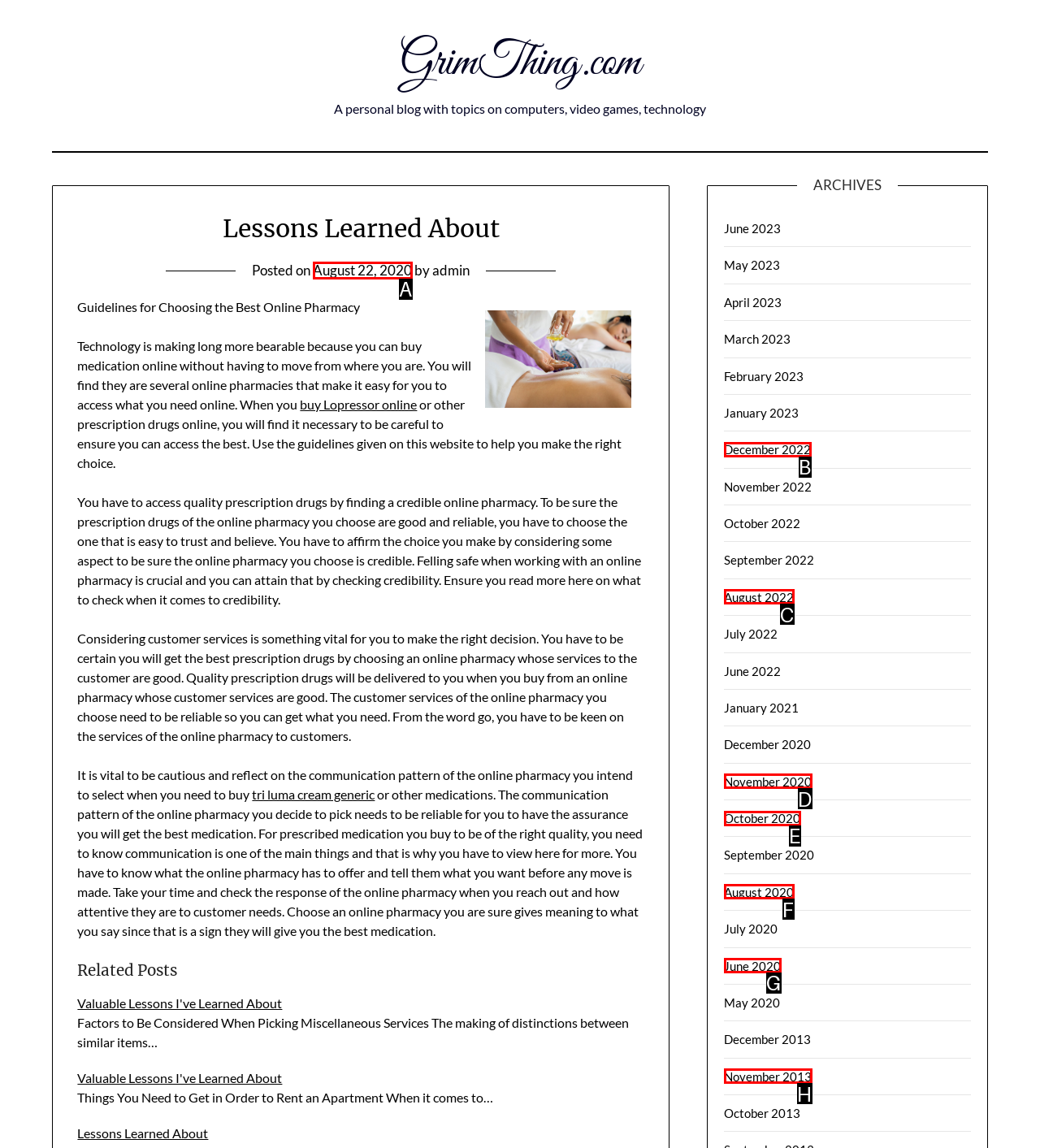Determine which HTML element matches the given description: August 22, 2020. Provide the corresponding option's letter directly.

A